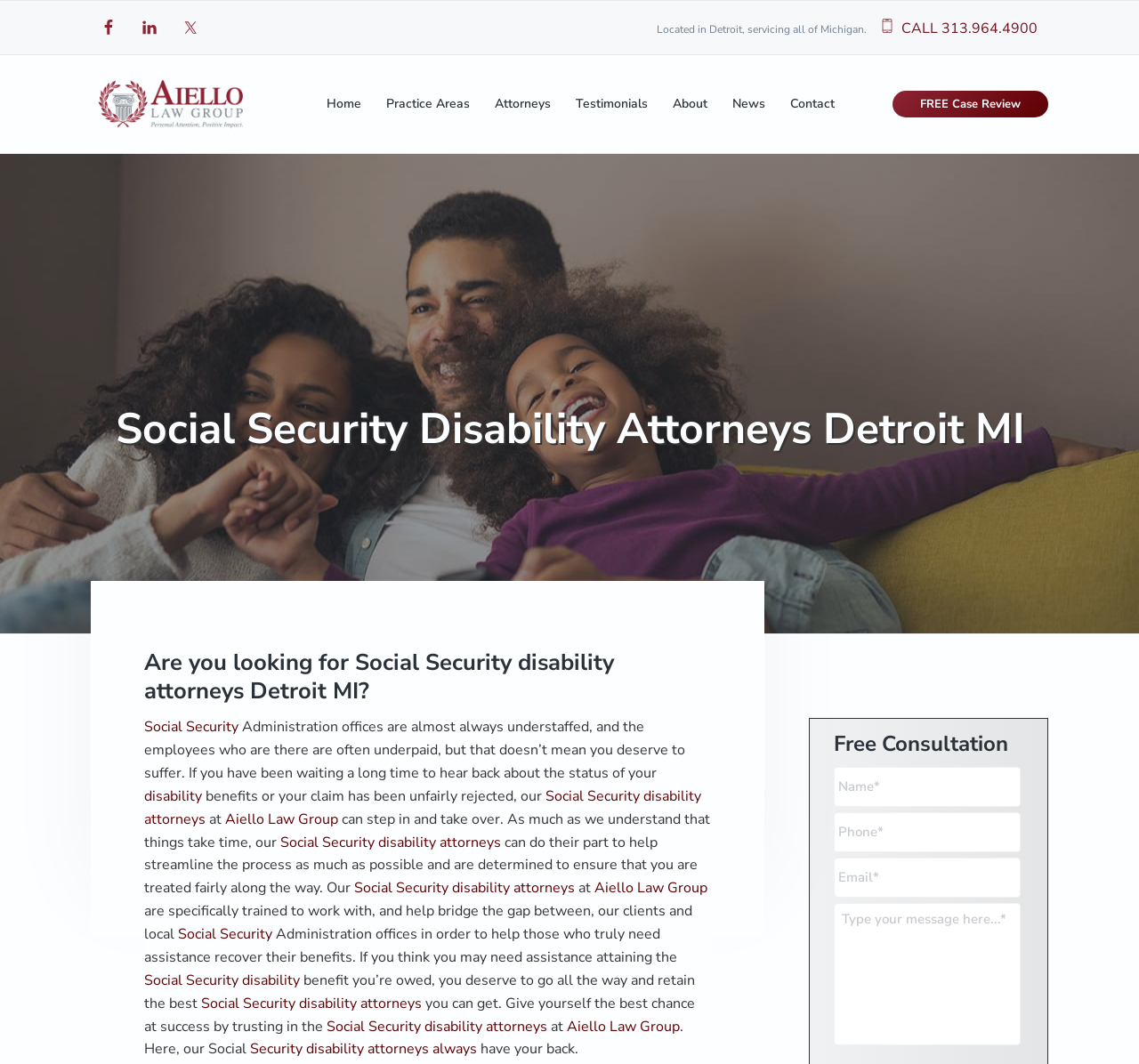Locate the bounding box coordinates of the item that should be clicked to fulfill the instruction: "Join Us Today".

None